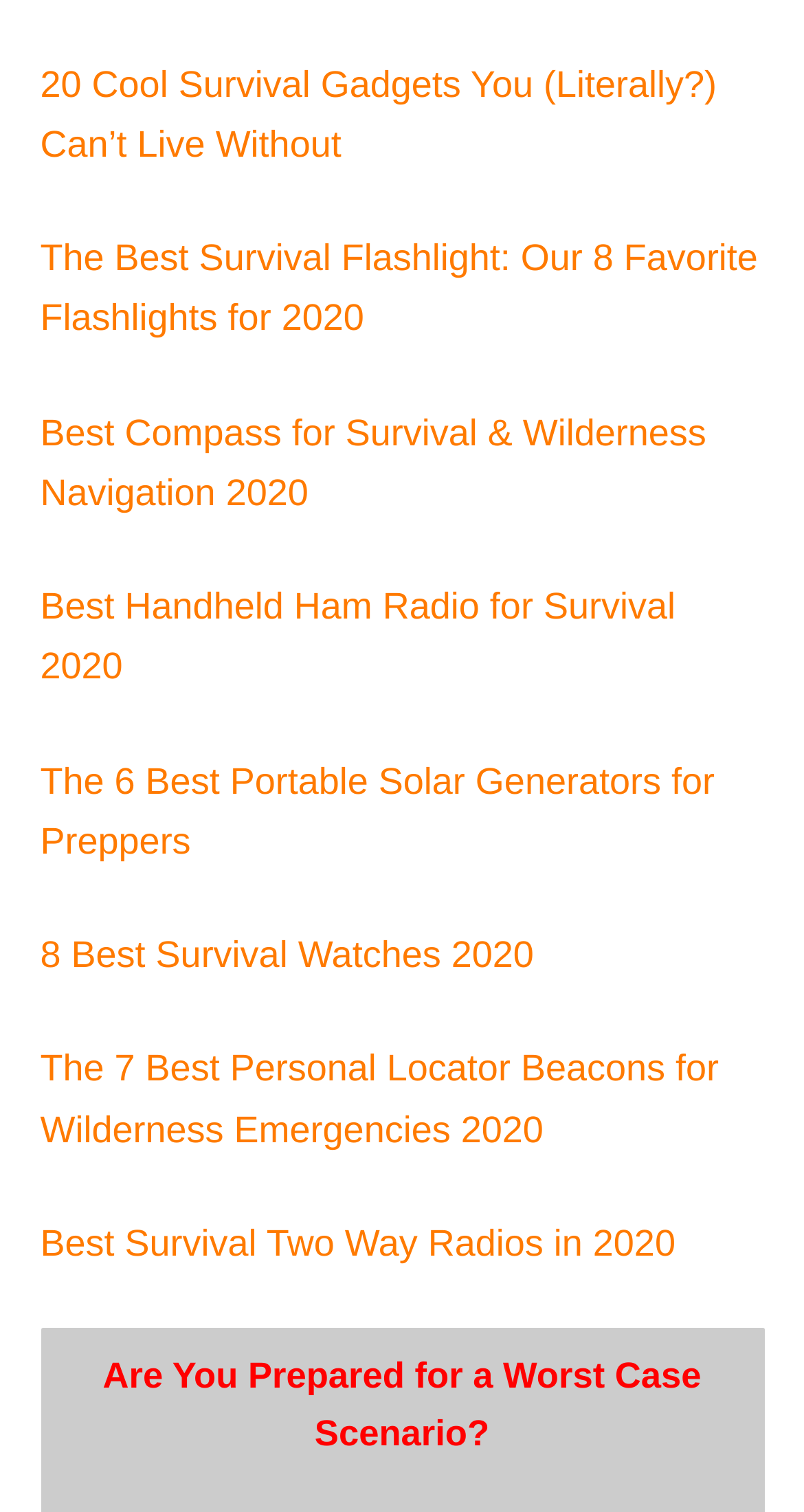Answer this question in one word or a short phrase: What is the last link on the webpage?

Best Survival Two Way Radios in 2020